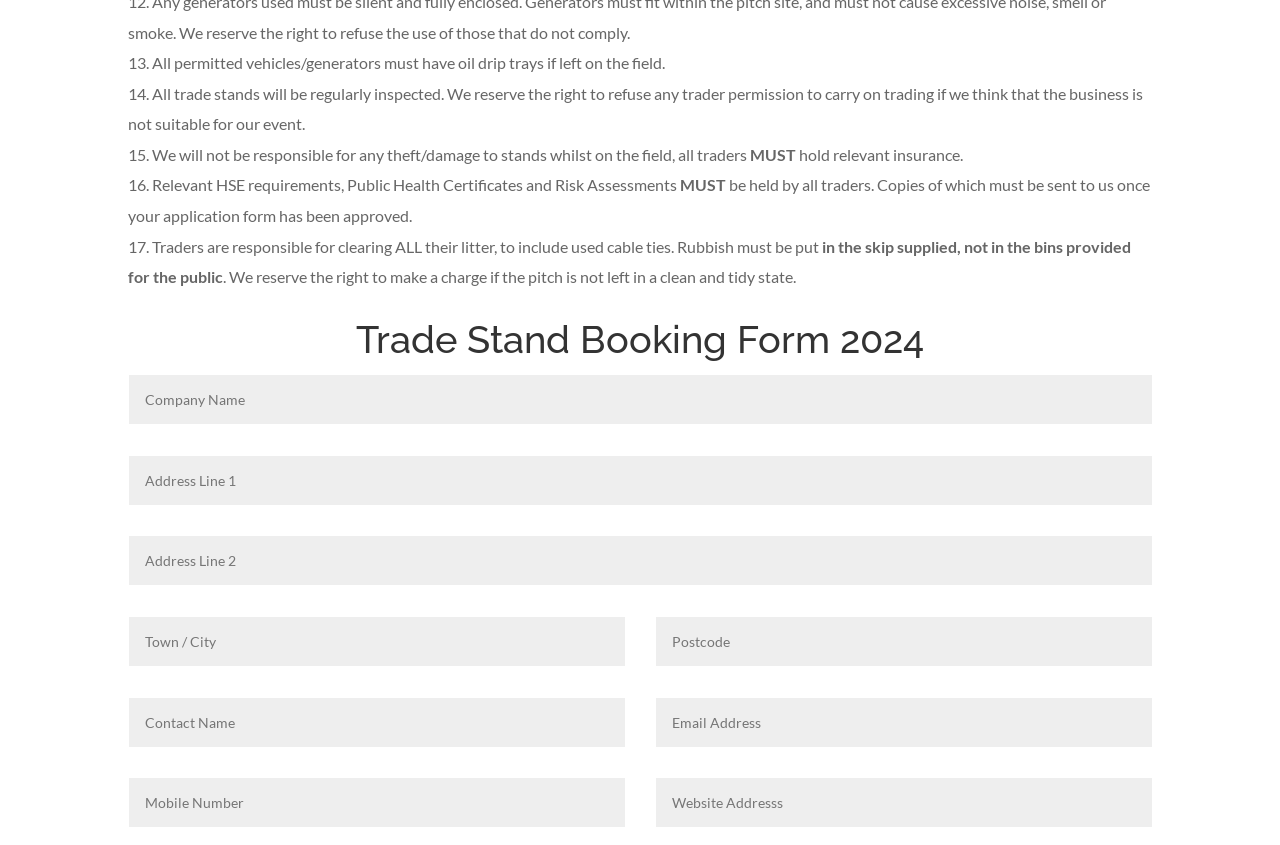Indicate the bounding box coordinates of the element that needs to be clicked to satisfy the following instruction: "Read chapter 1.0 Joop". The coordinates should be four float numbers between 0 and 1, i.e., [left, top, right, bottom].

None